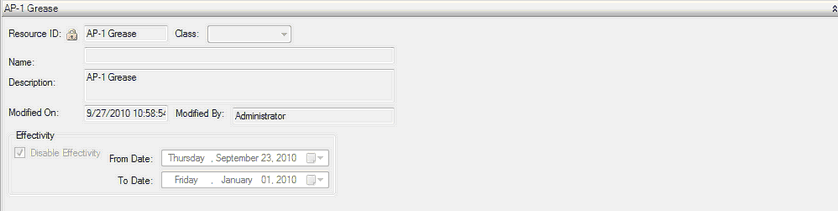Please provide a comprehensive response to the question based on the details in the image: Who modified the resource details last?

The 'Modified On' field in the interface indicates that the resource details were last modified by an 'Administrator' on September 27, 2010, at 10:58:54.